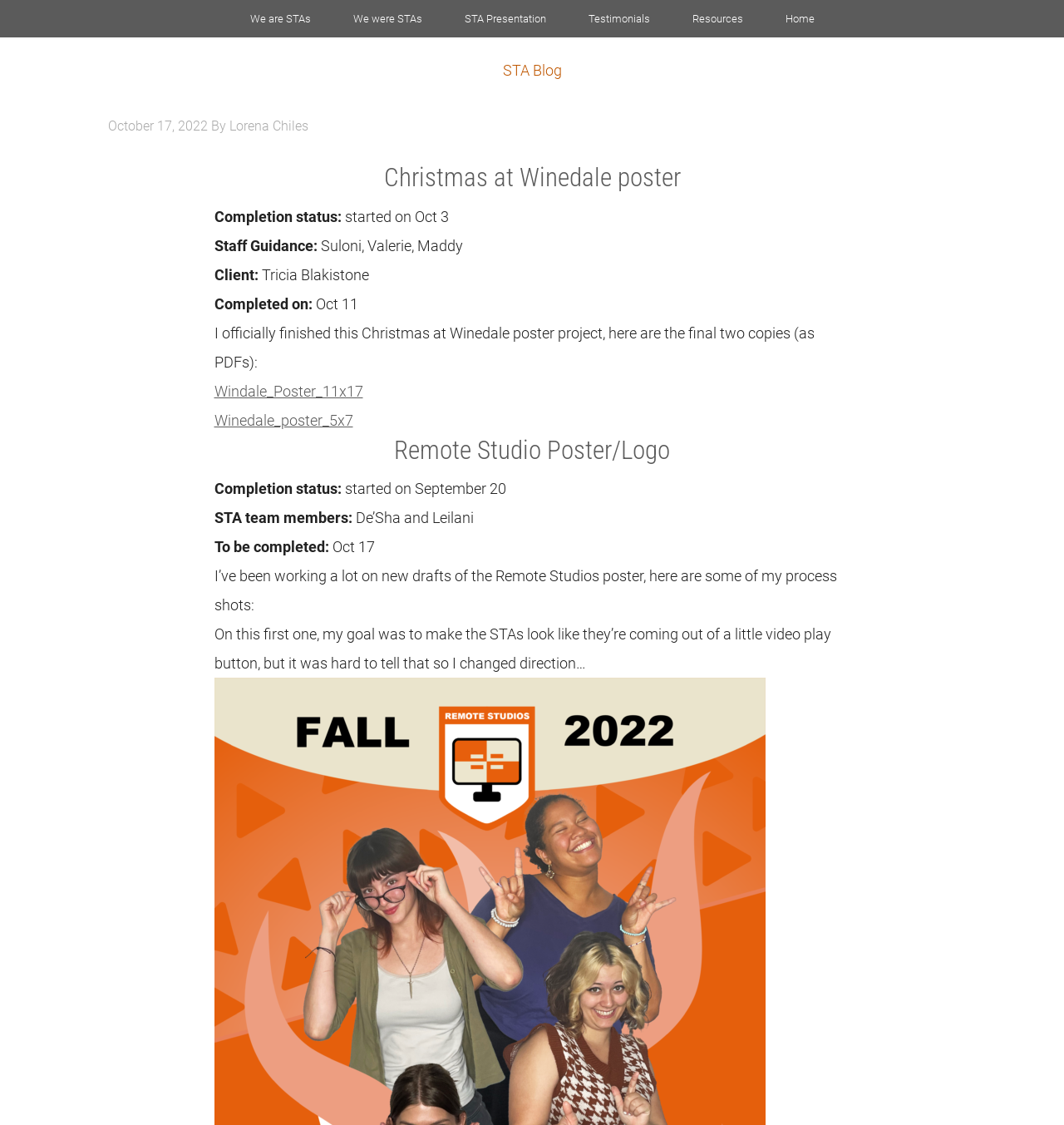Determine the bounding box coordinates for the area you should click to complete the following instruction: "Check the 'Remote Studio Poster/Logo' project".

[0.102, 0.386, 0.898, 0.414]